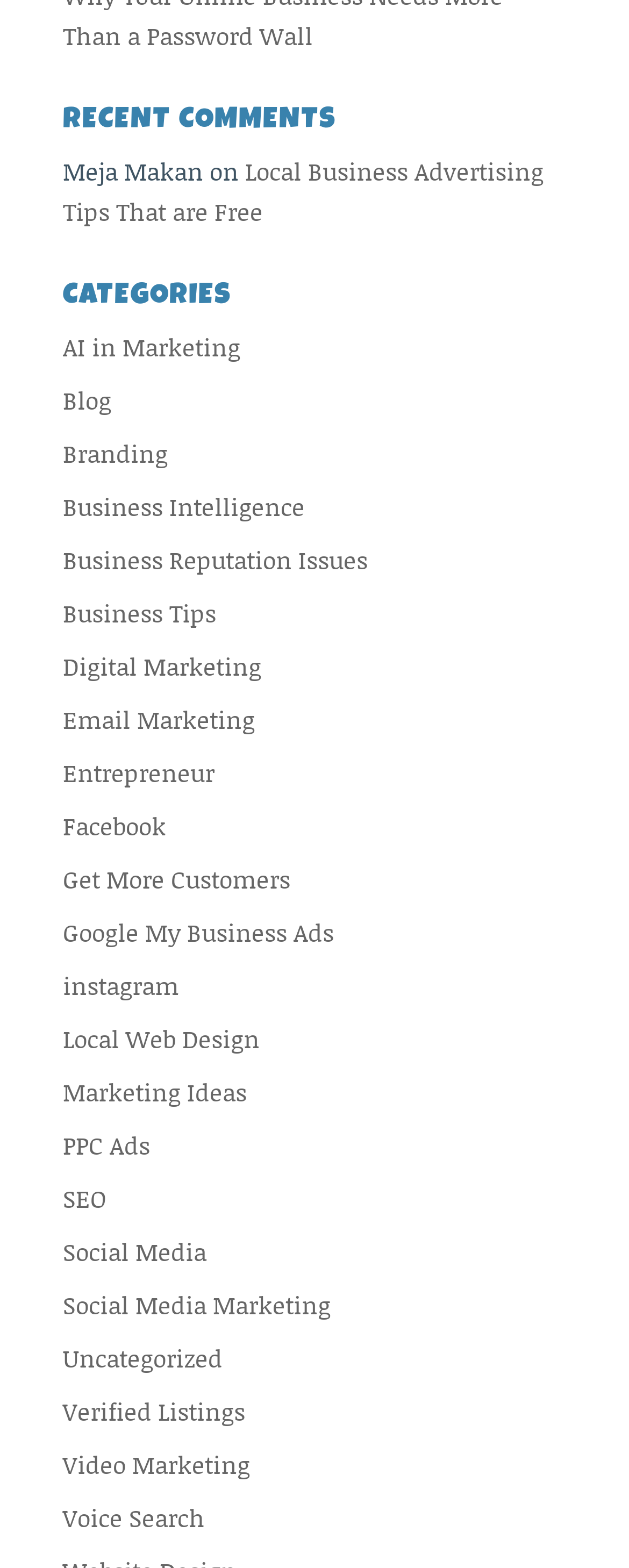Given the description "Google My Business Ads", provide the bounding box coordinates of the corresponding UI element.

[0.1, 0.583, 0.531, 0.605]